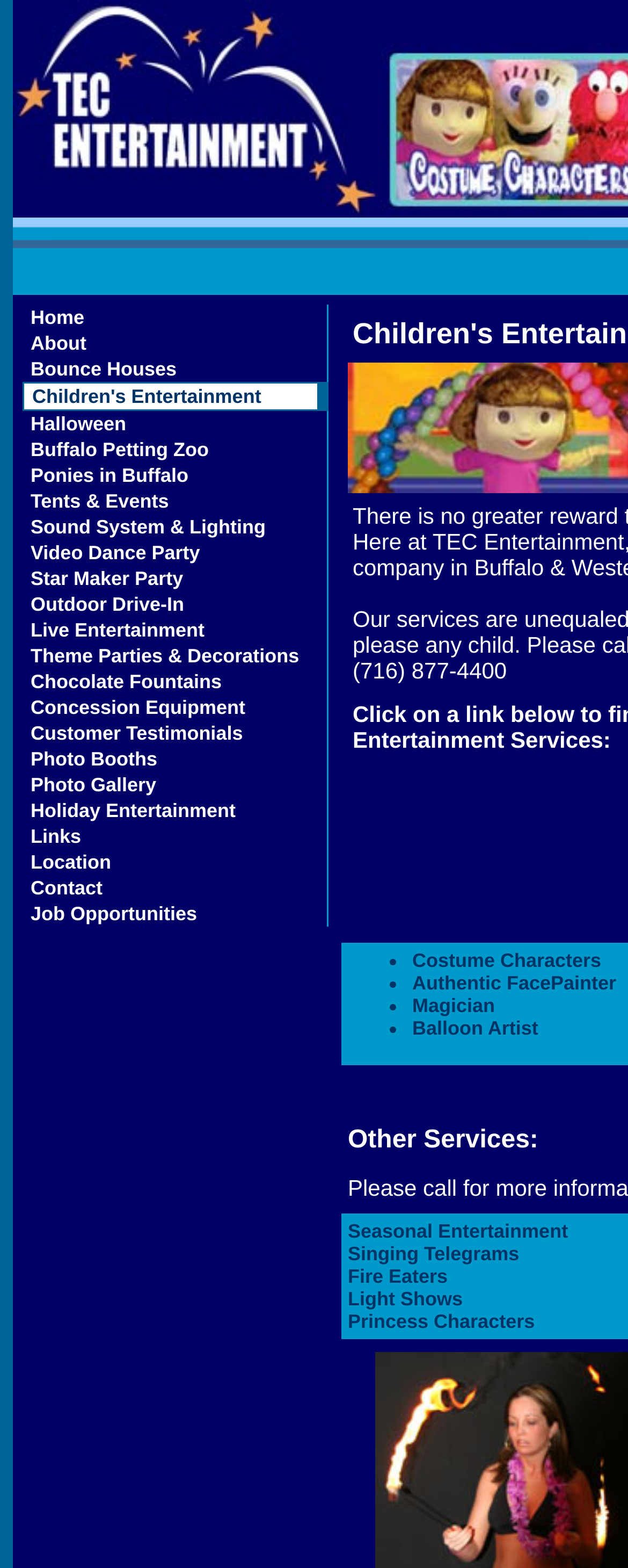Find and provide the bounding box coordinates for the UI element described here: "Links". The coordinates should be given as four float numbers between 0 and 1: [left, top, right, bottom].

[0.036, 0.525, 0.523, 0.542]